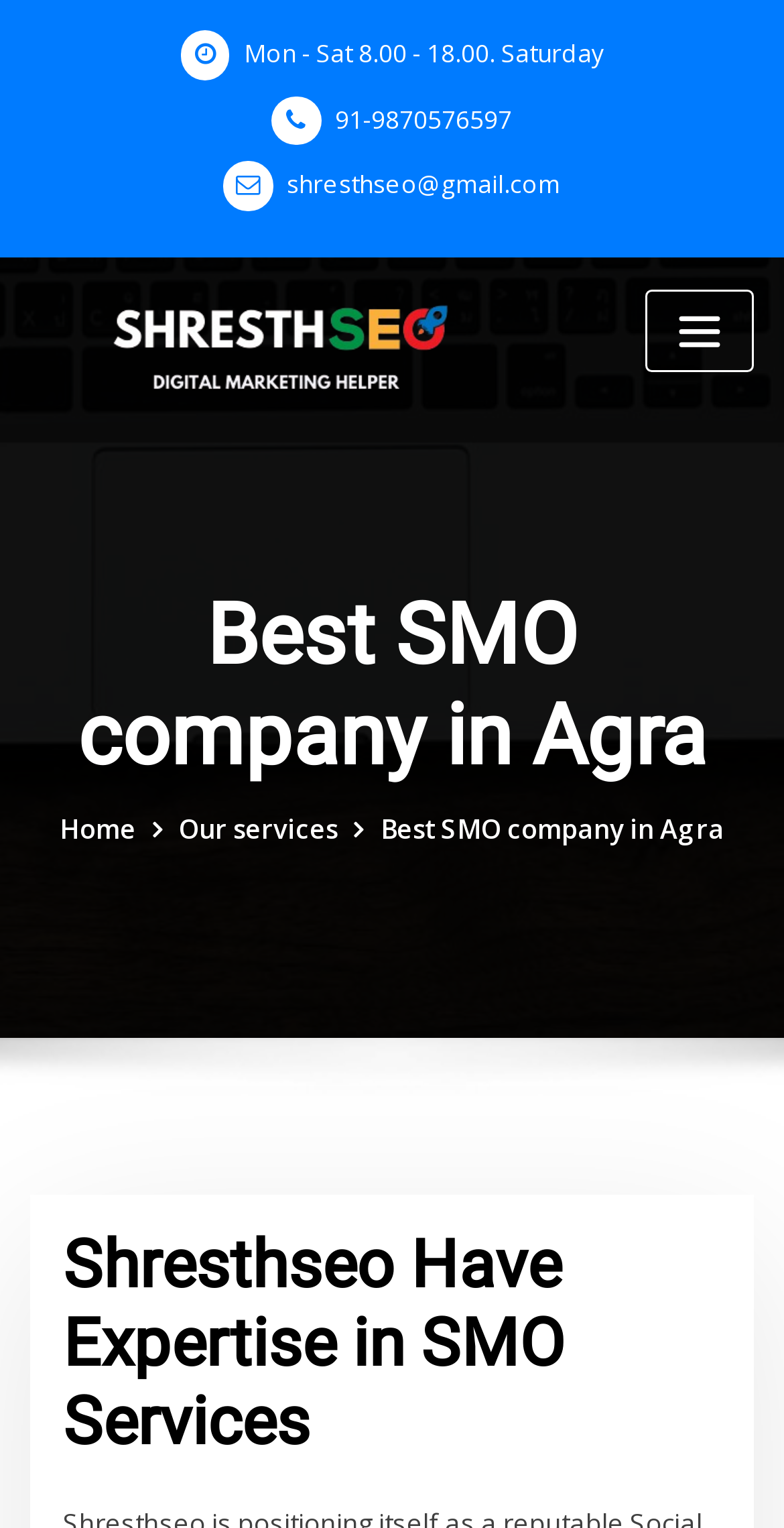Find the bounding box coordinates for the UI element that matches this description: "Best SMO company in Agra".

[0.485, 0.531, 0.924, 0.555]